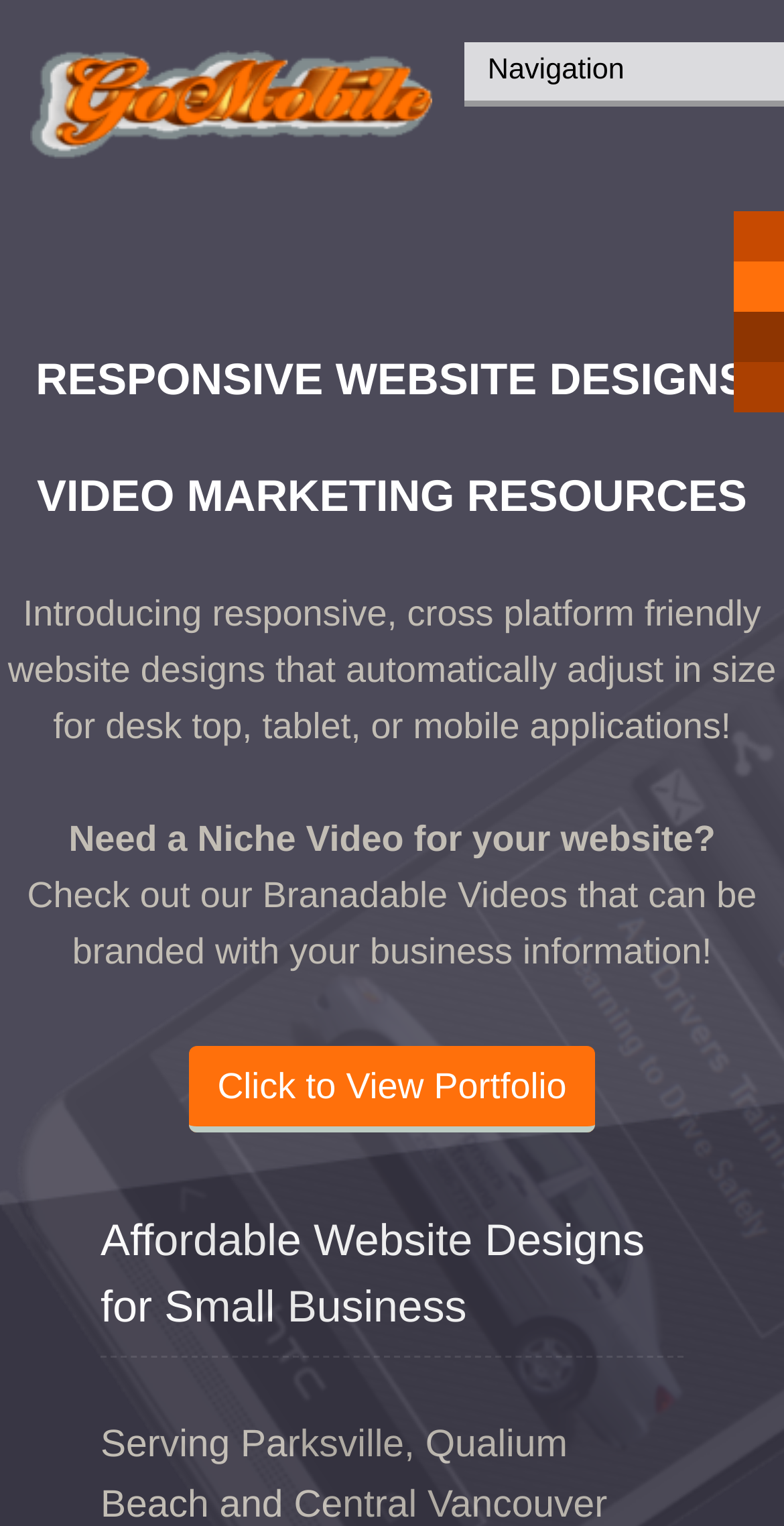Provide the bounding box coordinates of the HTML element described by the text: "Click to View Portfolio".

[0.241, 0.685, 0.759, 0.742]